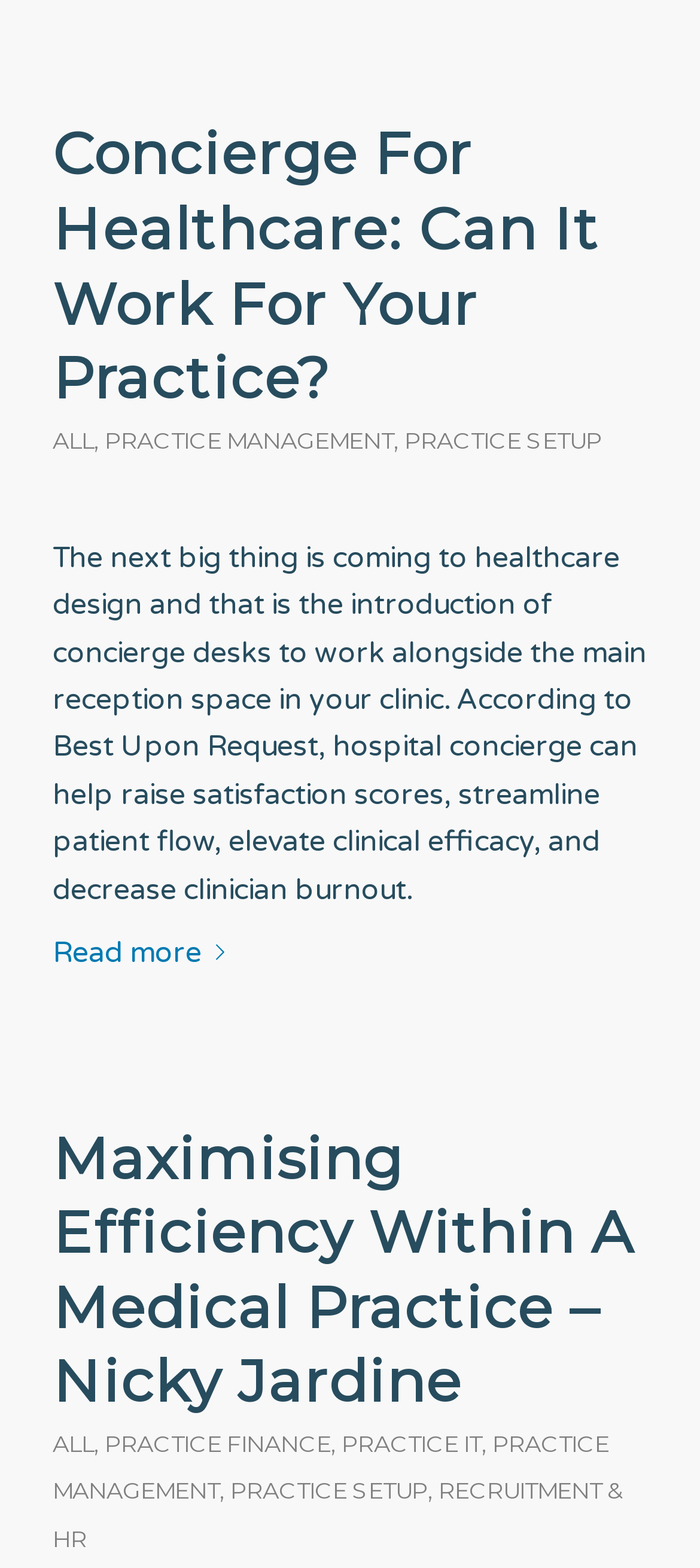Pinpoint the bounding box coordinates of the element that must be clicked to accomplish the following instruction: "Browse the practice setup section". The coordinates should be in the format of four float numbers between 0 and 1, i.e., [left, top, right, bottom].

[0.578, 0.272, 0.86, 0.289]